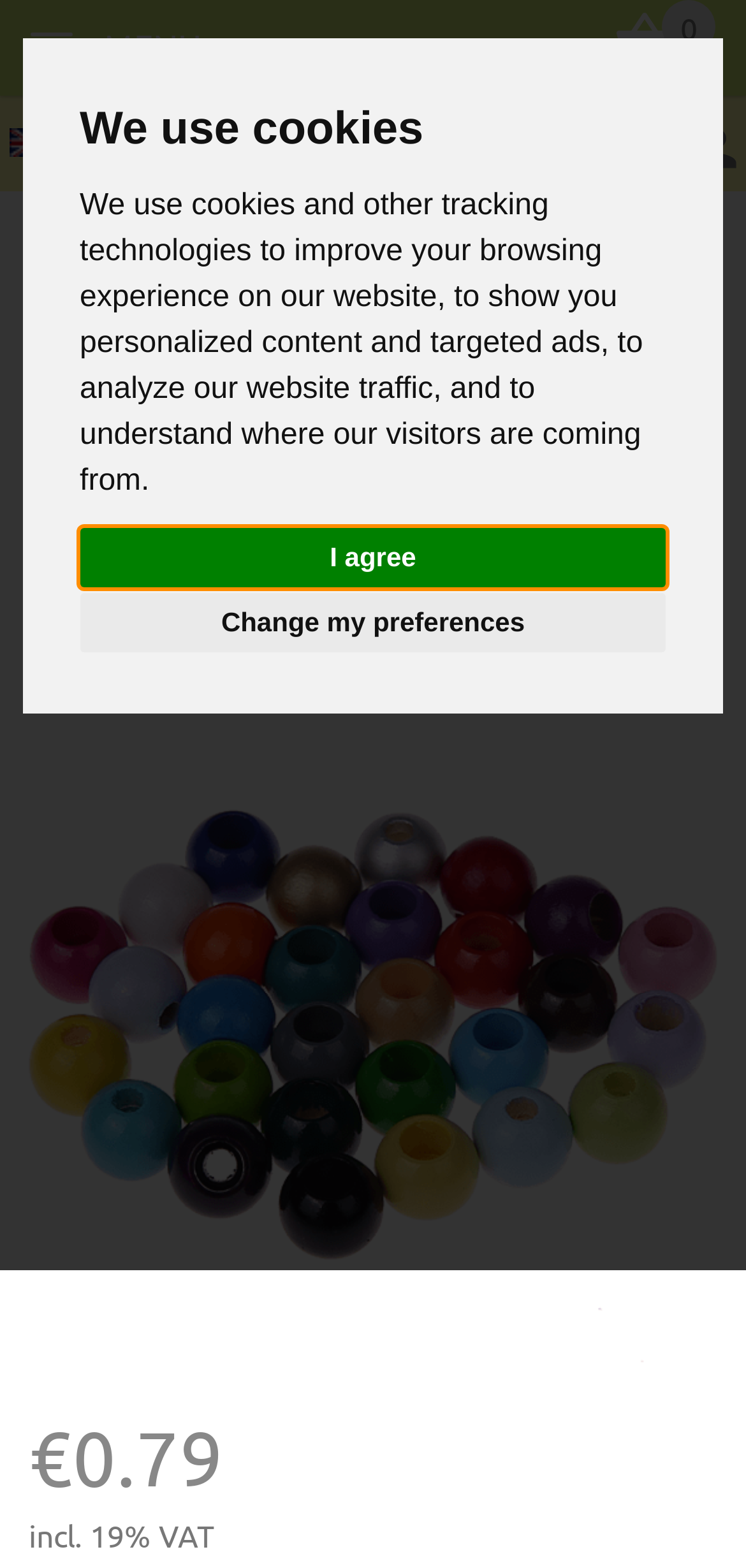Locate the bounding box of the user interface element based on this description: "Change my preferences".

[0.107, 0.378, 0.893, 0.416]